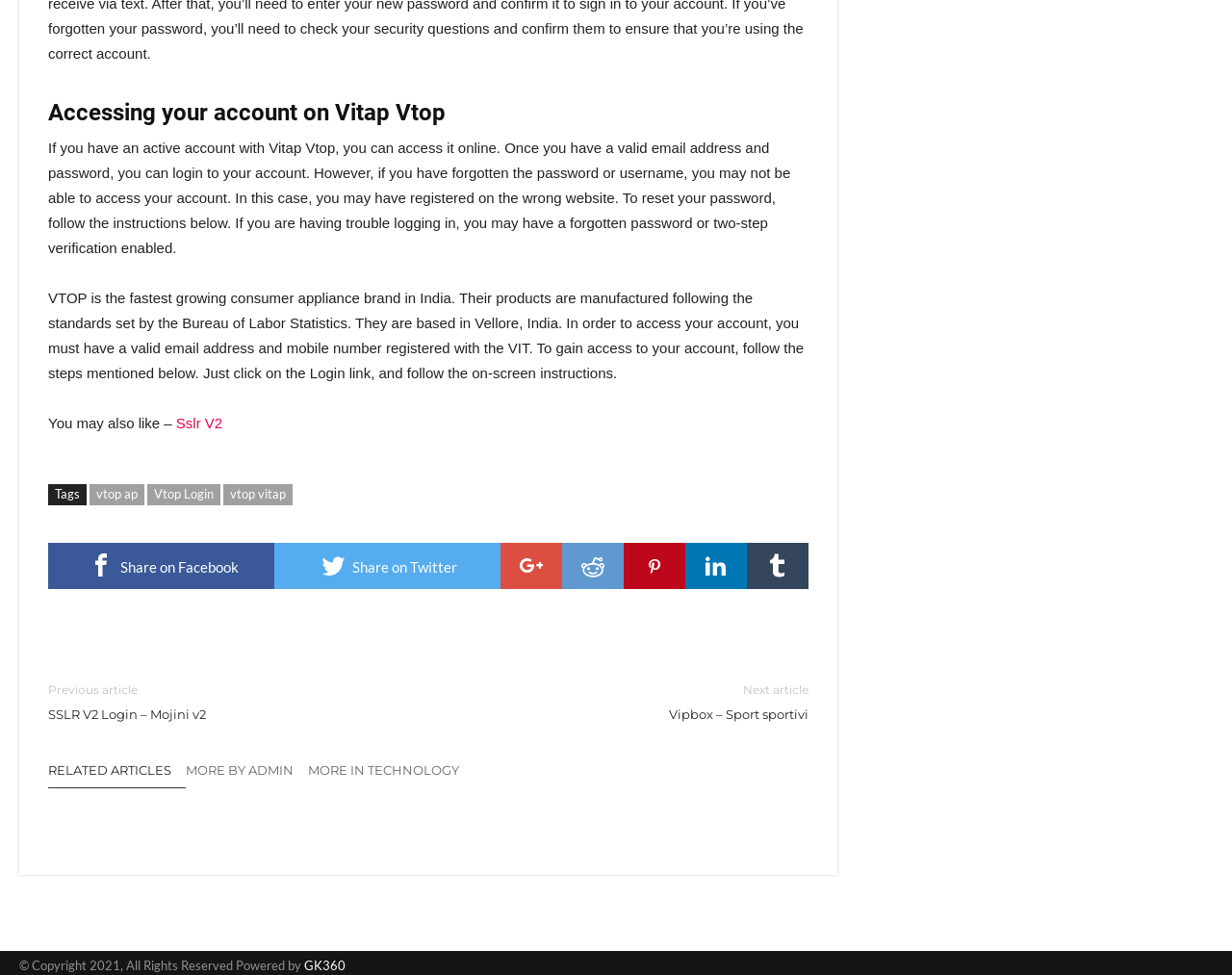What is required to access an account on Vitap Vtop?
Based on the image, answer the question with as much detail as possible.

As mentioned in the StaticText element with OCR text 'In order to access your account, you must have a valid email address and mobile number registered with the VIT...', a valid email address and mobile number are required to access an account on Vitap Vtop.